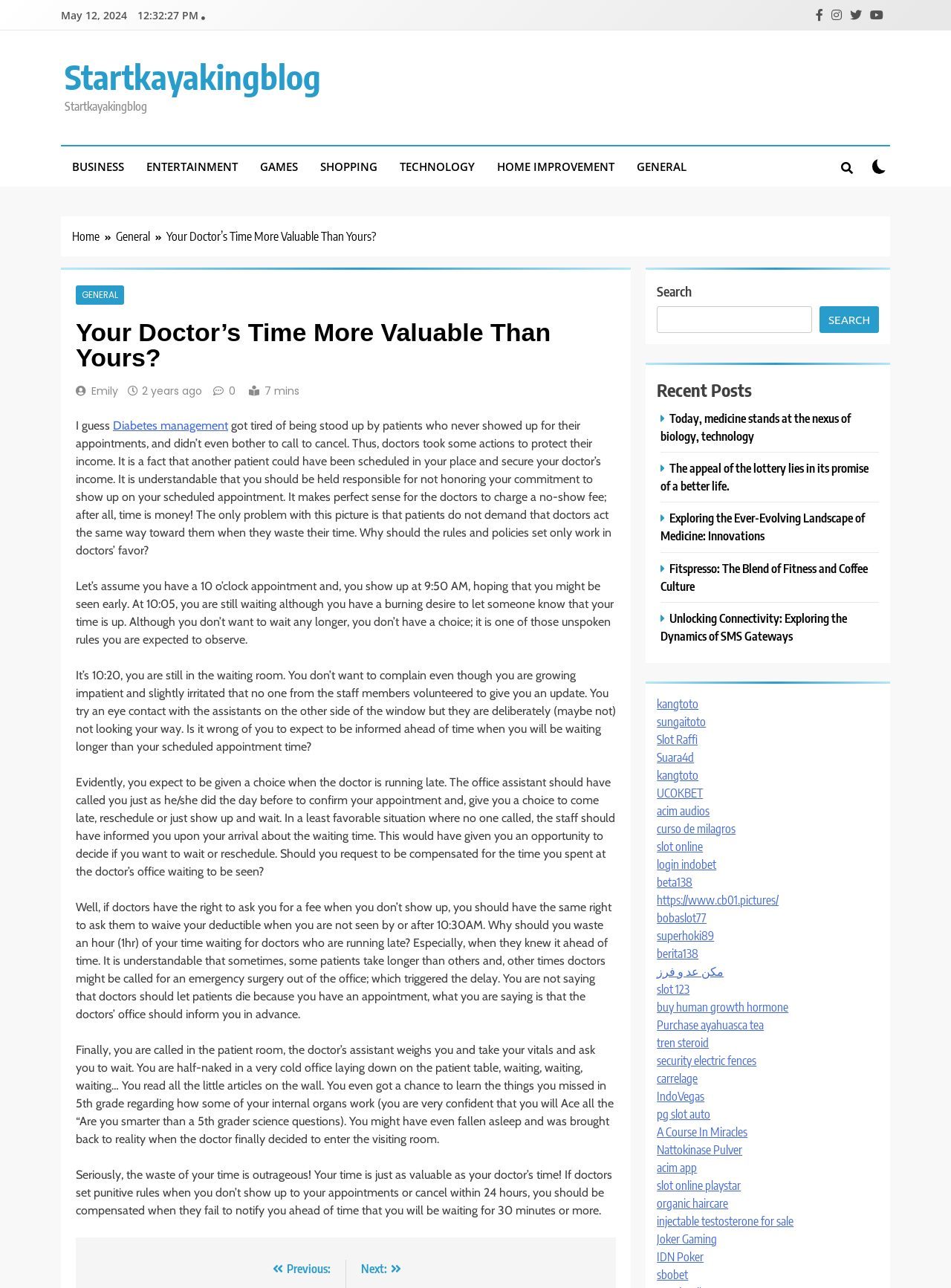How long did the author wait at the doctor's office?
Answer the question with a detailed explanation, including all necessary information.

The article mentions that the author waited at the doctor's office for over 30 minutes, as they arrived at 9:50 AM and were still waiting at 10:20 AM.